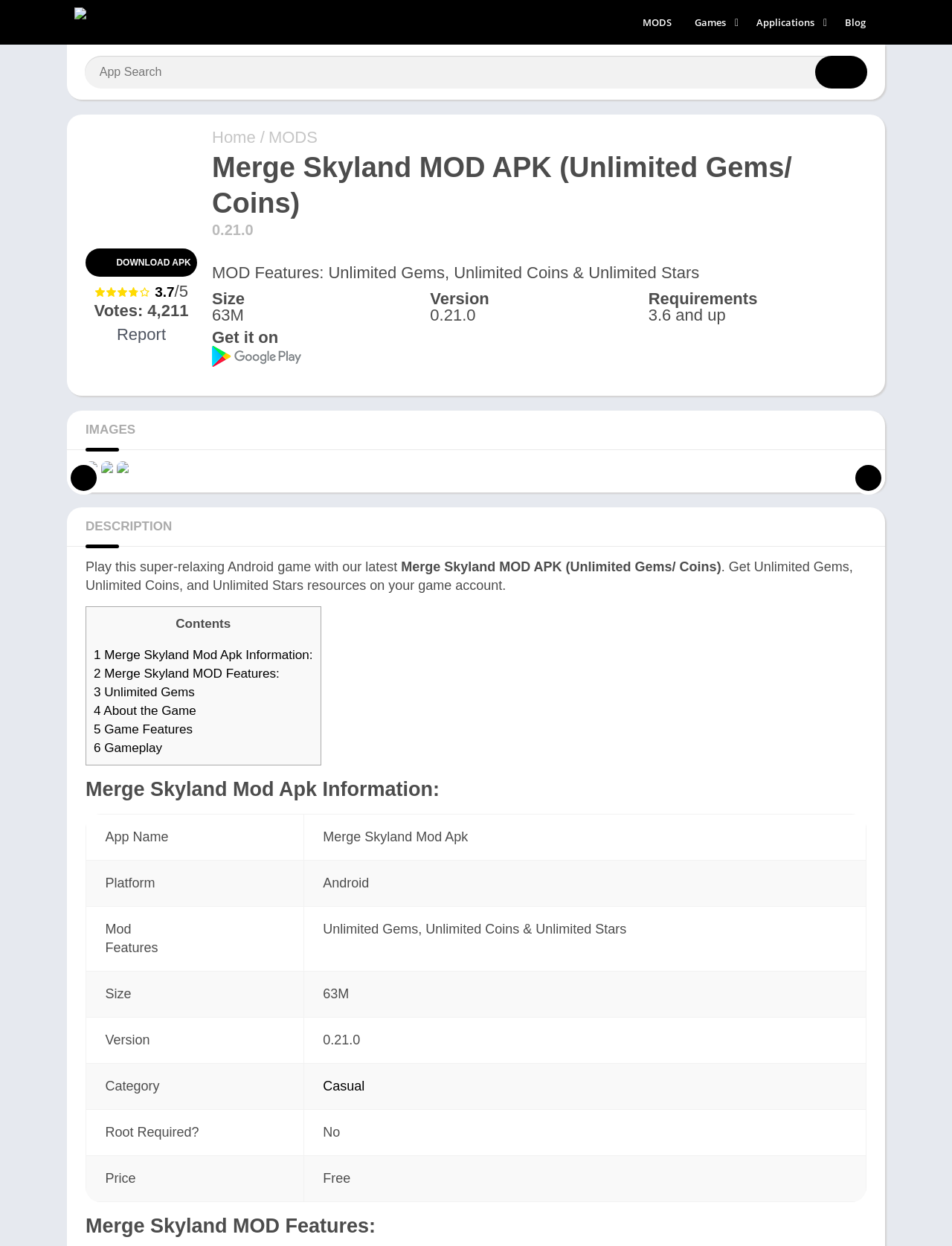Pinpoint the bounding box coordinates of the area that must be clicked to complete this instruction: "Search for an app".

[0.09, 0.045, 0.91, 0.071]